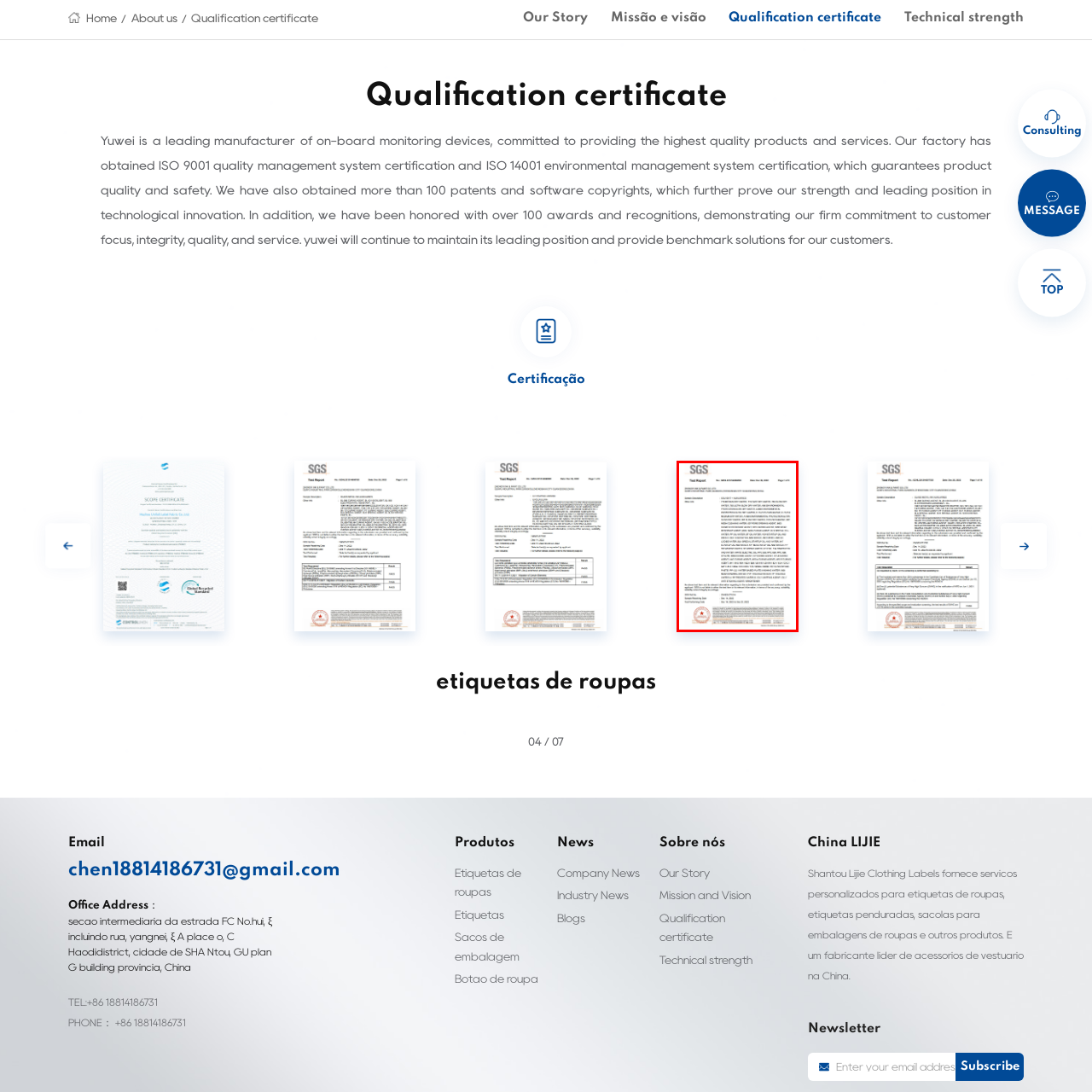Observe the image area highlighted by the pink border and answer the ensuing question in detail, using the visual cues: 
What information is included in the document?

The document includes the date, reference number, and contact information for the issuing body, which emphasizes its official nature and provides necessary details for verification and communication.